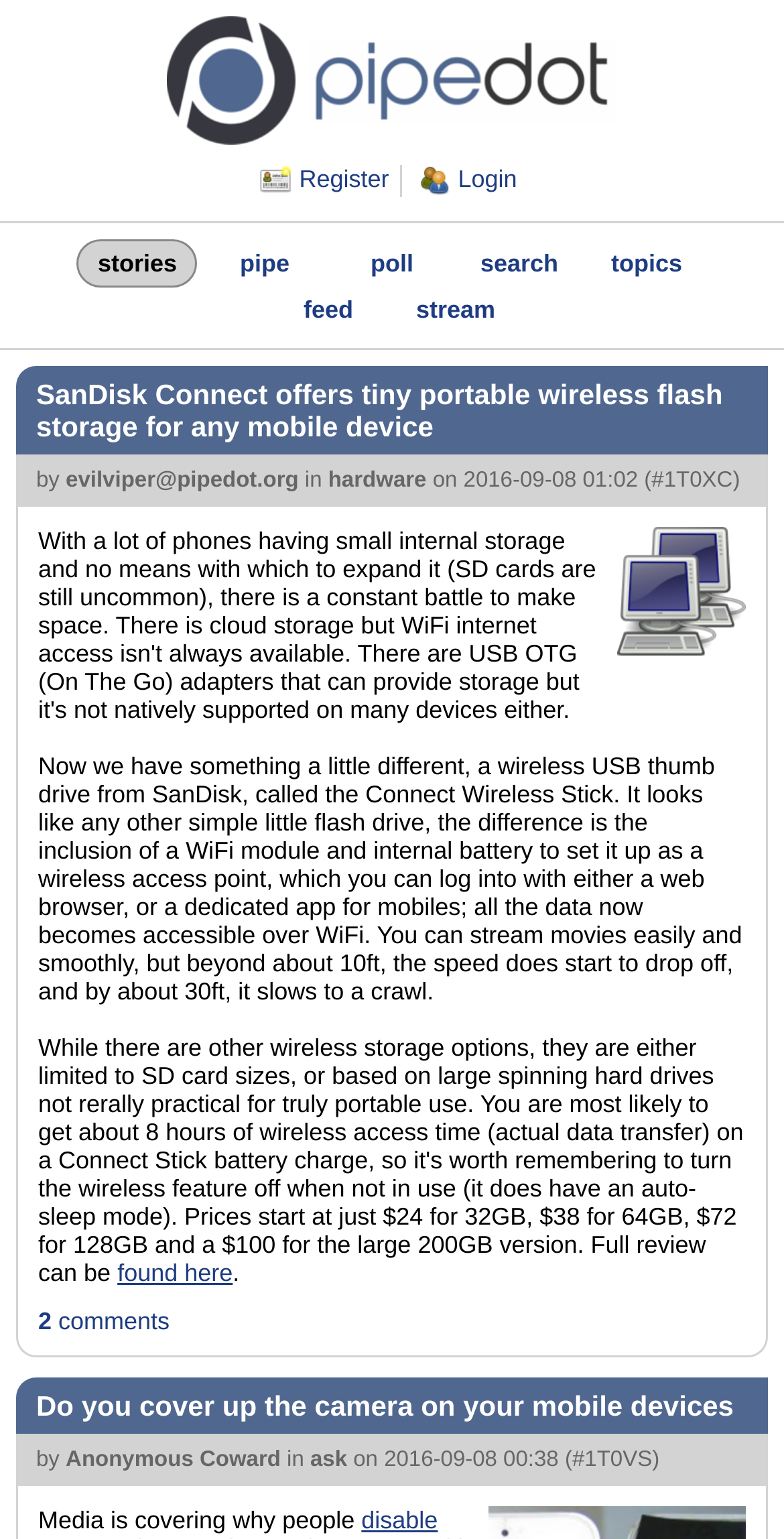Please provide the bounding box coordinates for the element that needs to be clicked to perform the following instruction: "login to the website". The coordinates should be given as four float numbers between 0 and 1, i.e., [left, top, right, bottom].

[0.533, 0.107, 0.659, 0.128]